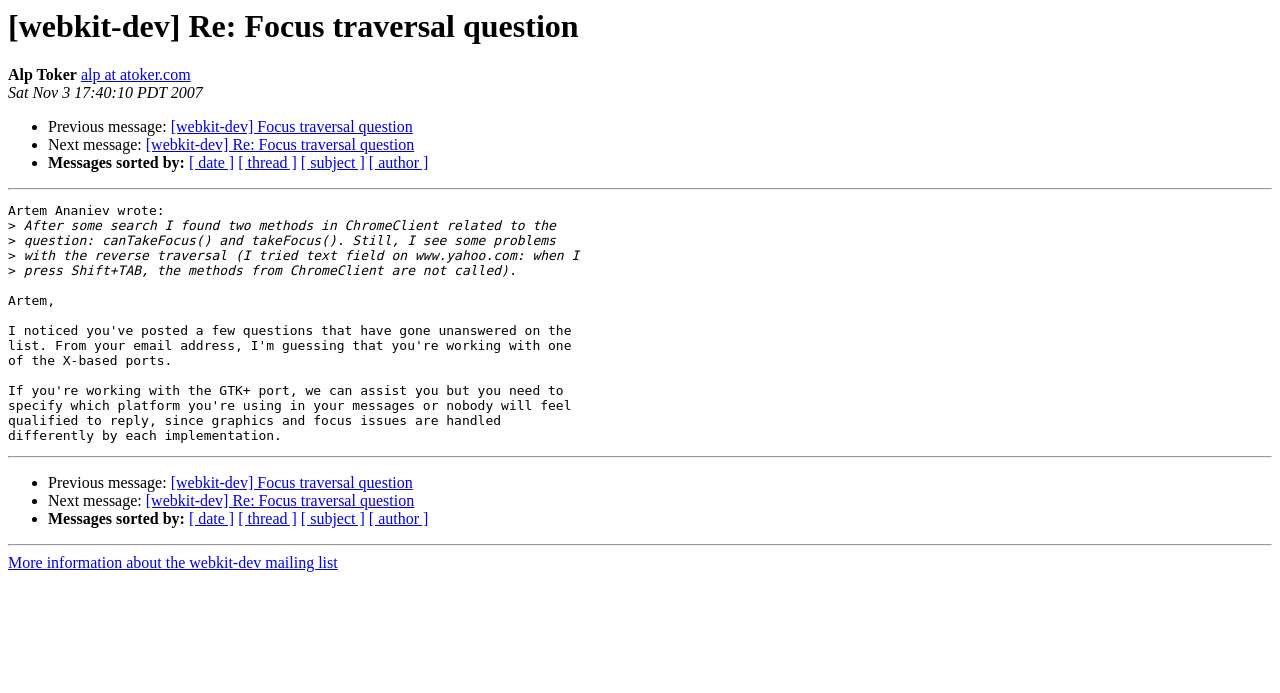Please respond to the question using a single word or phrase:
What is the purpose of the separator elements?

To separate different sections